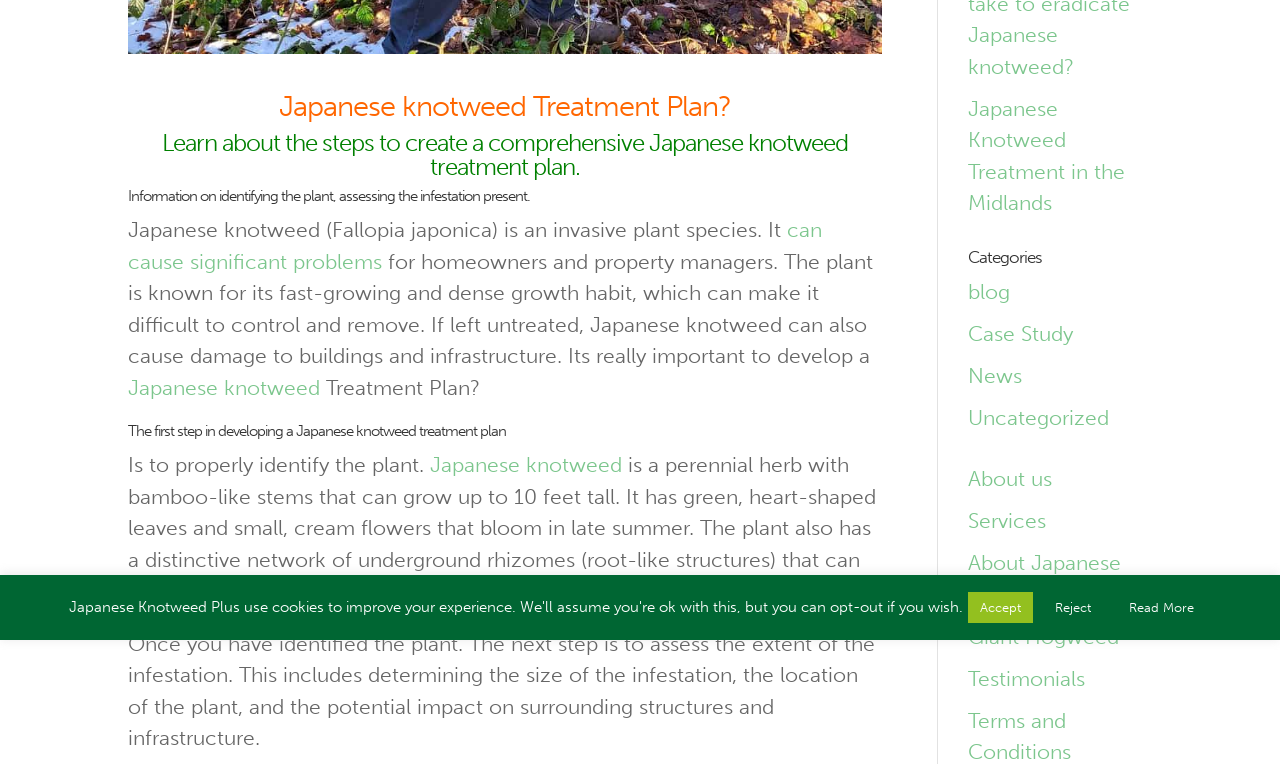Please determine the bounding box coordinates for the UI element described here. Use the format (top-left x, top-left y, bottom-right x, bottom-right y) with values bounded between 0 and 1: Testimonials

[0.756, 0.871, 0.848, 0.904]